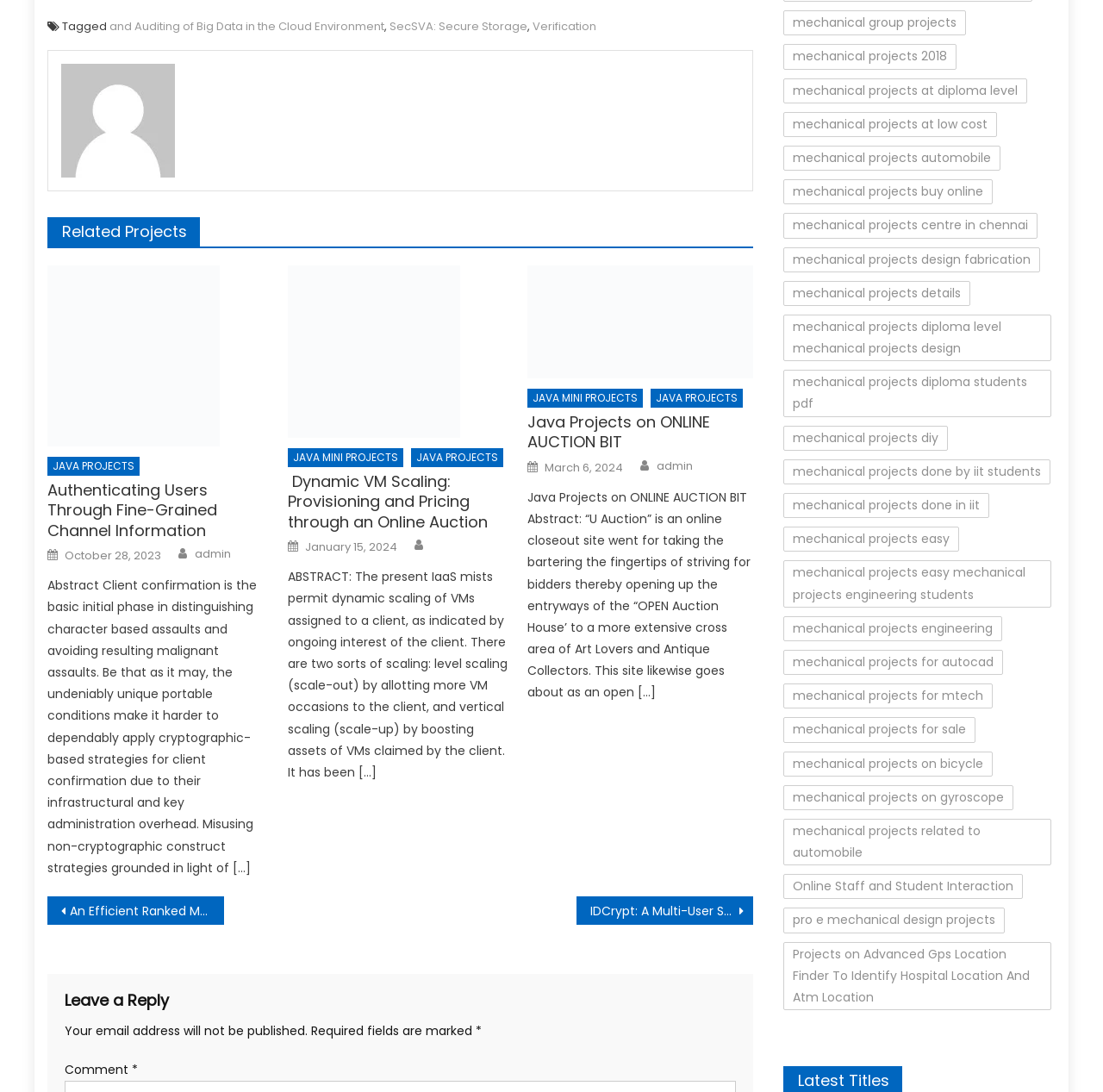Review the image closely and give a comprehensive answer to the question: What is the title of the post with the abstract 'Java Projects on ONLINE AUCTION BIT Abstract: “U Auction” is an online closeout site...'?

I found the link 'Java Projects on ONLINE AUCTION BIT' with the corresponding abstract, indicating that it is the title of the post.